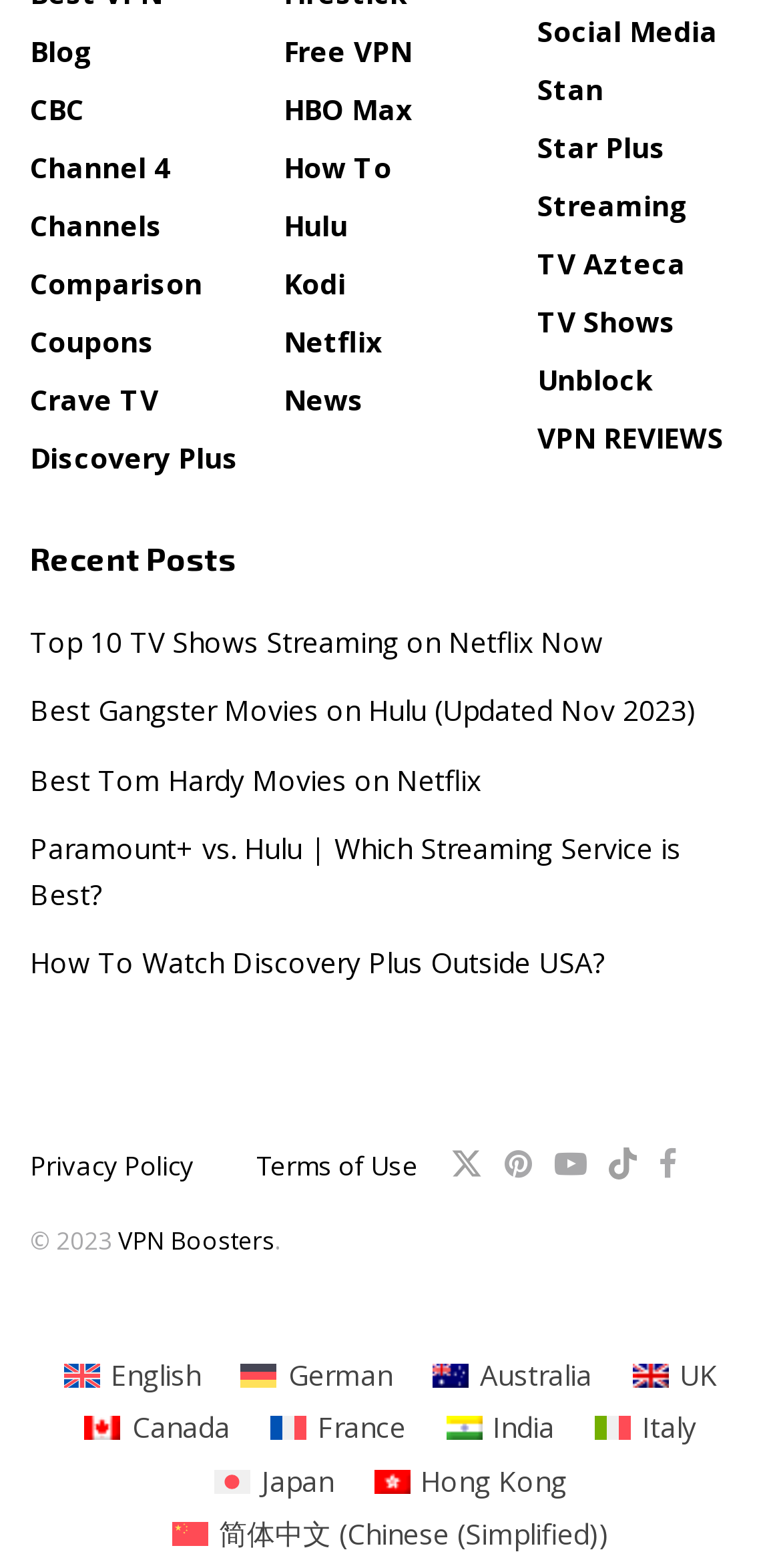Determine the coordinates of the bounding box for the clickable area needed to execute this instruction: "Read the 'Top 10 TV Shows Streaming on Netflix Now' article".

[0.038, 0.397, 0.772, 0.422]